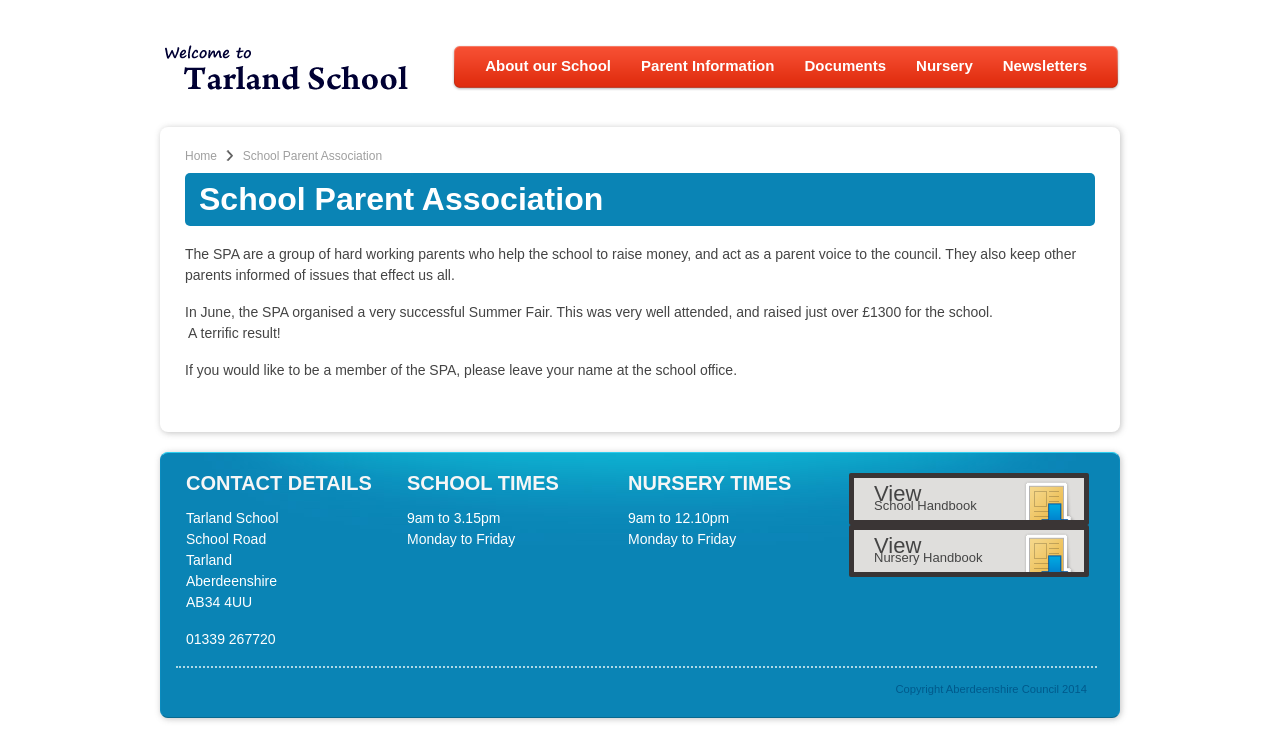Identify the bounding box coordinates of the region I need to click to complete this instruction: "Click the logo".

[0.129, 0.119, 0.373, 0.14]